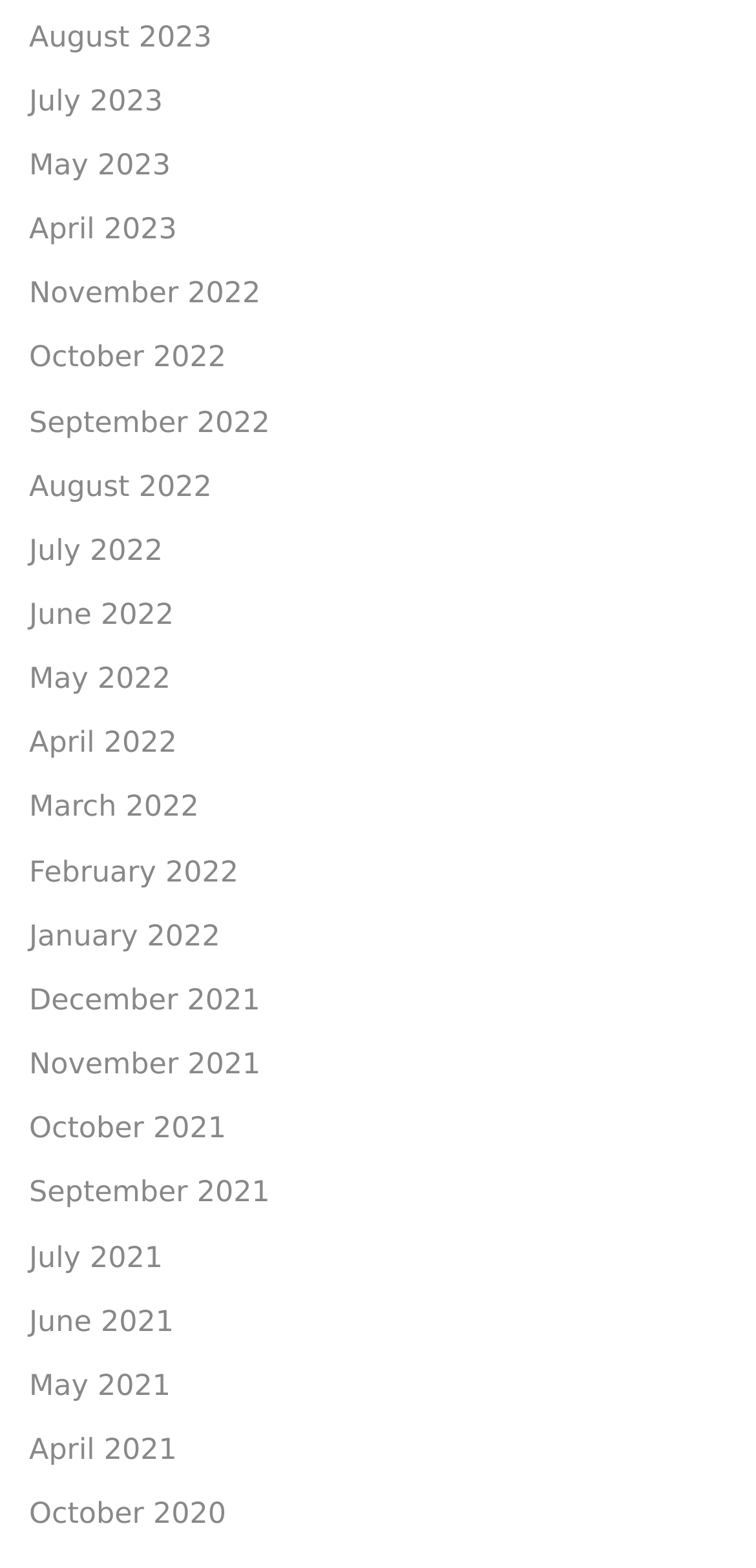Point out the bounding box coordinates of the section to click in order to follow this instruction: "view August 2023".

[0.038, 0.003, 0.28, 0.044]